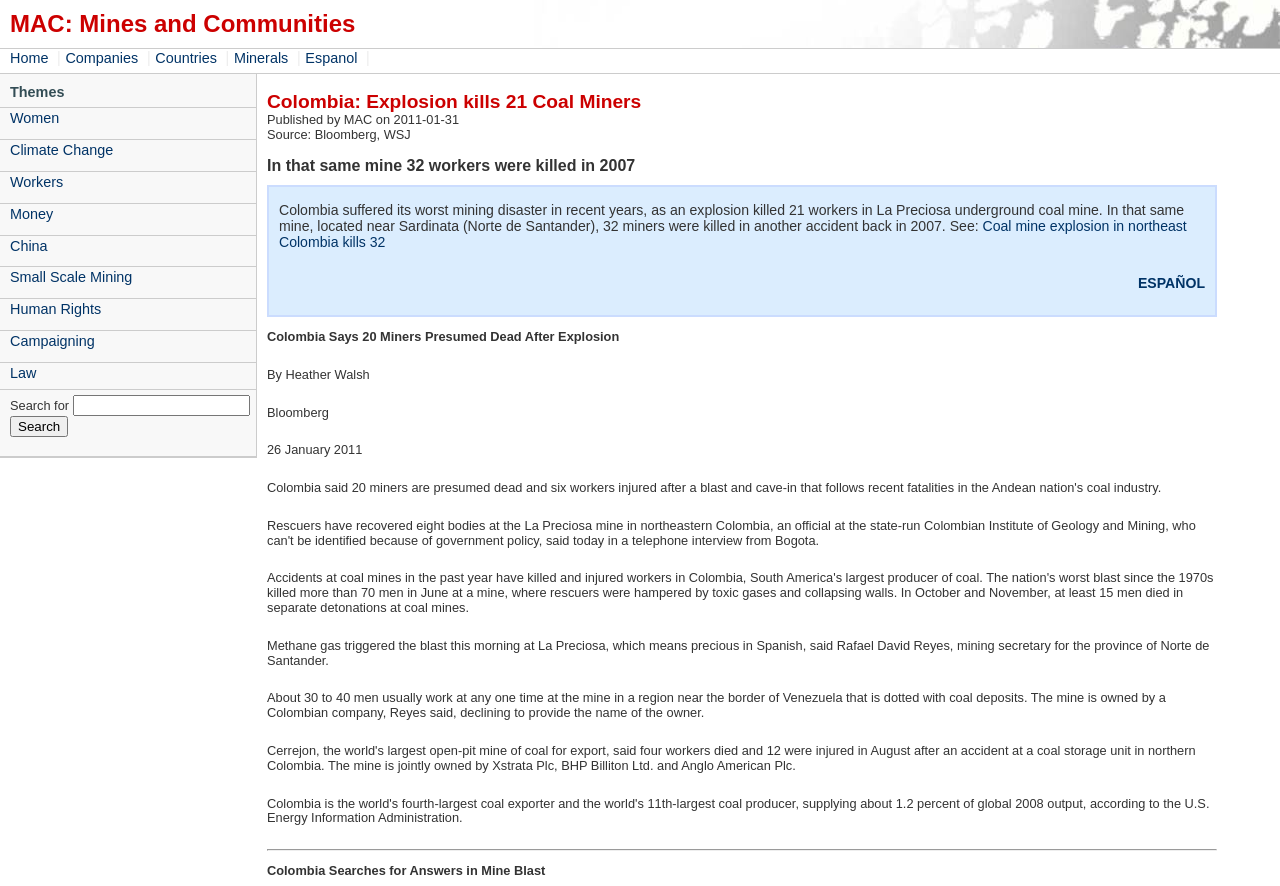What triggered the blast at La Preciosa mine?
Look at the image and construct a detailed response to the question.

I found the answer by reading the text that says 'Methane gas triggered the blast this morning at La Preciosa...'.